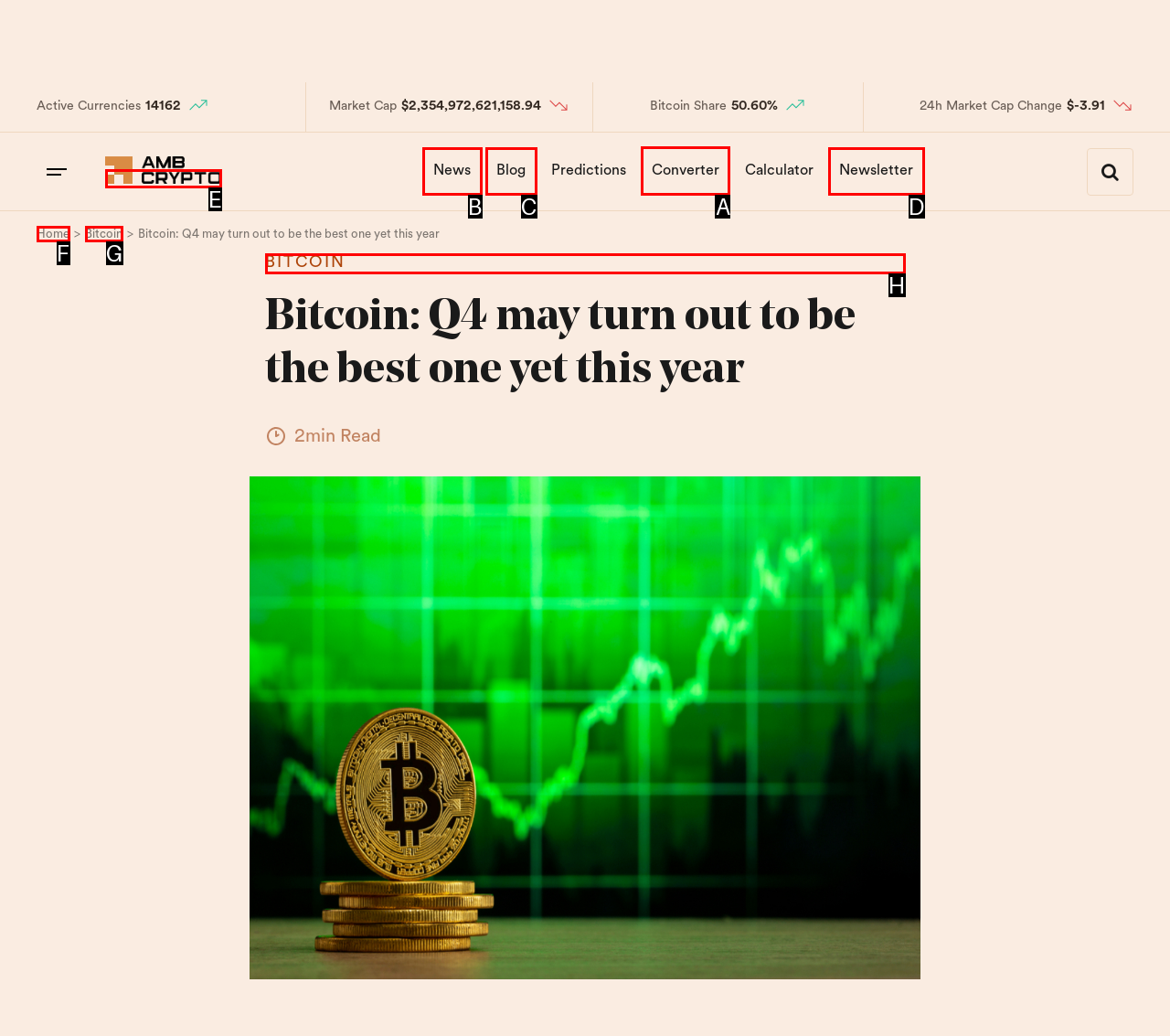Tell me which option I should click to complete the following task: Check the Converter tool
Answer with the option's letter from the given choices directly.

A